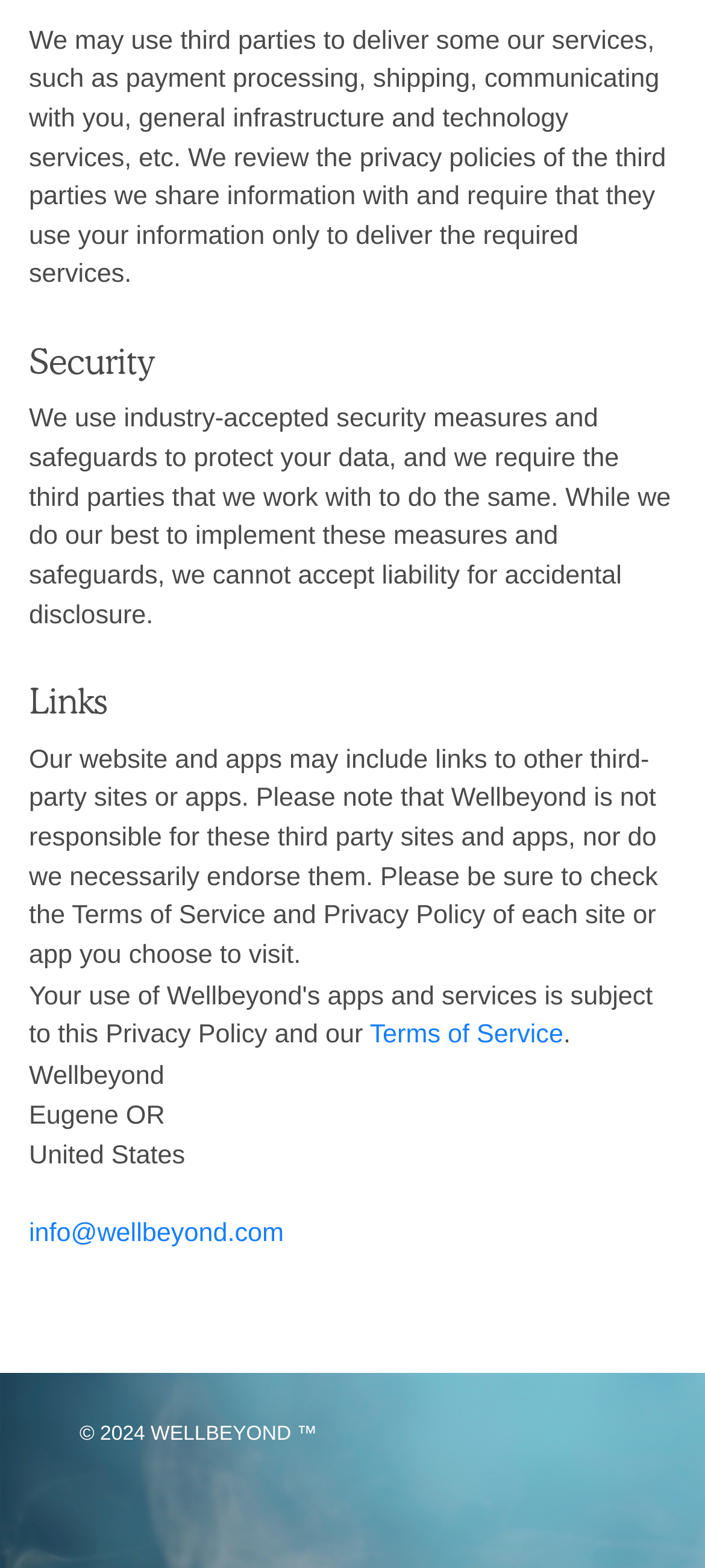How can I contact the company?
Based on the image content, provide your answer in one word or a short phrase.

info@wellbeyond.com